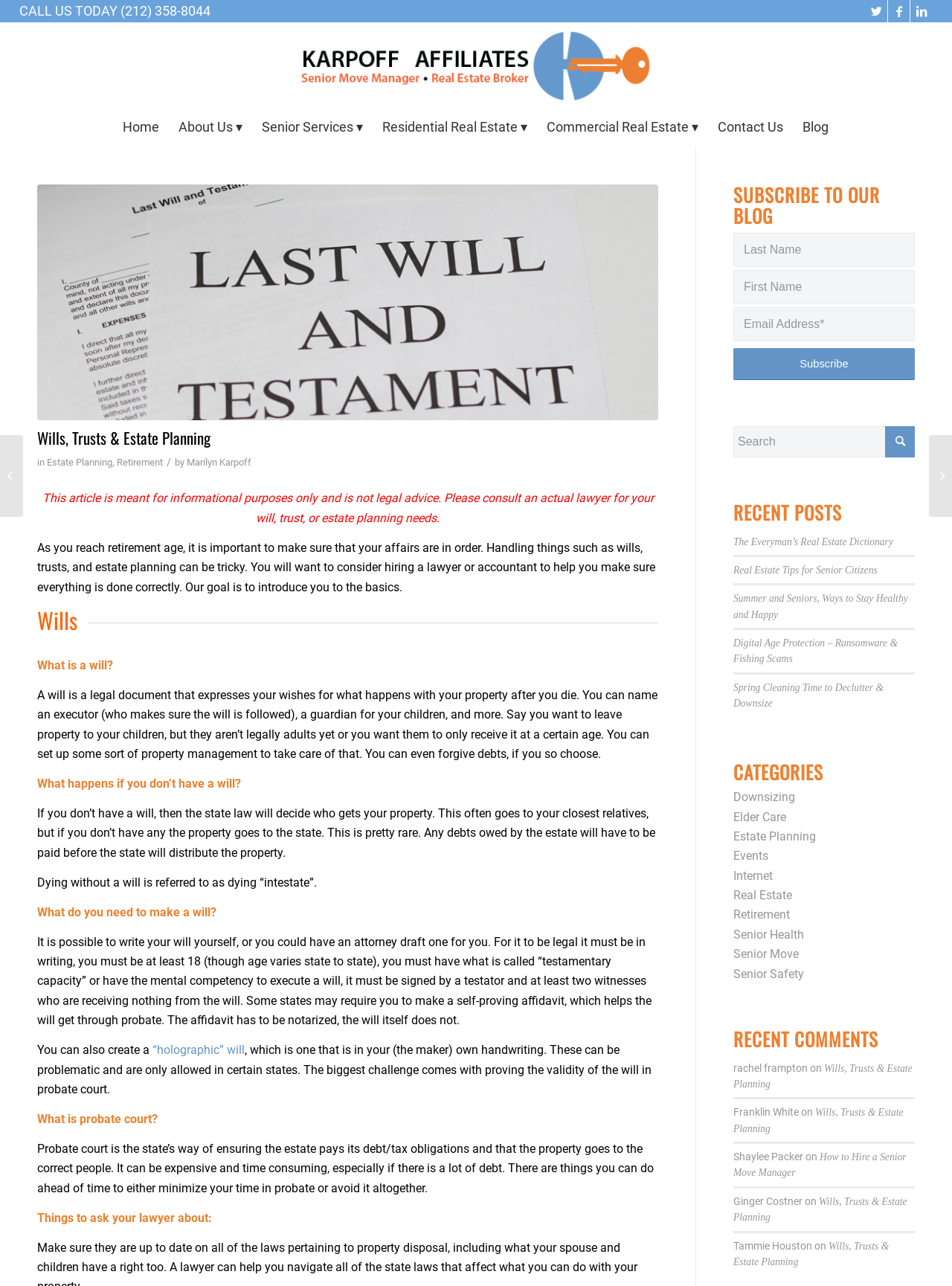What is the topic of the article on the webpage?
Please provide a detailed answer to the question.

The webpage has a heading 'Wills, Trusts & Estate Planning' and the content discusses the importance of having a will, what happens if you don't have one, and other related topics, indicating that the topic of the article is Wills, Trusts & Estate Planning.